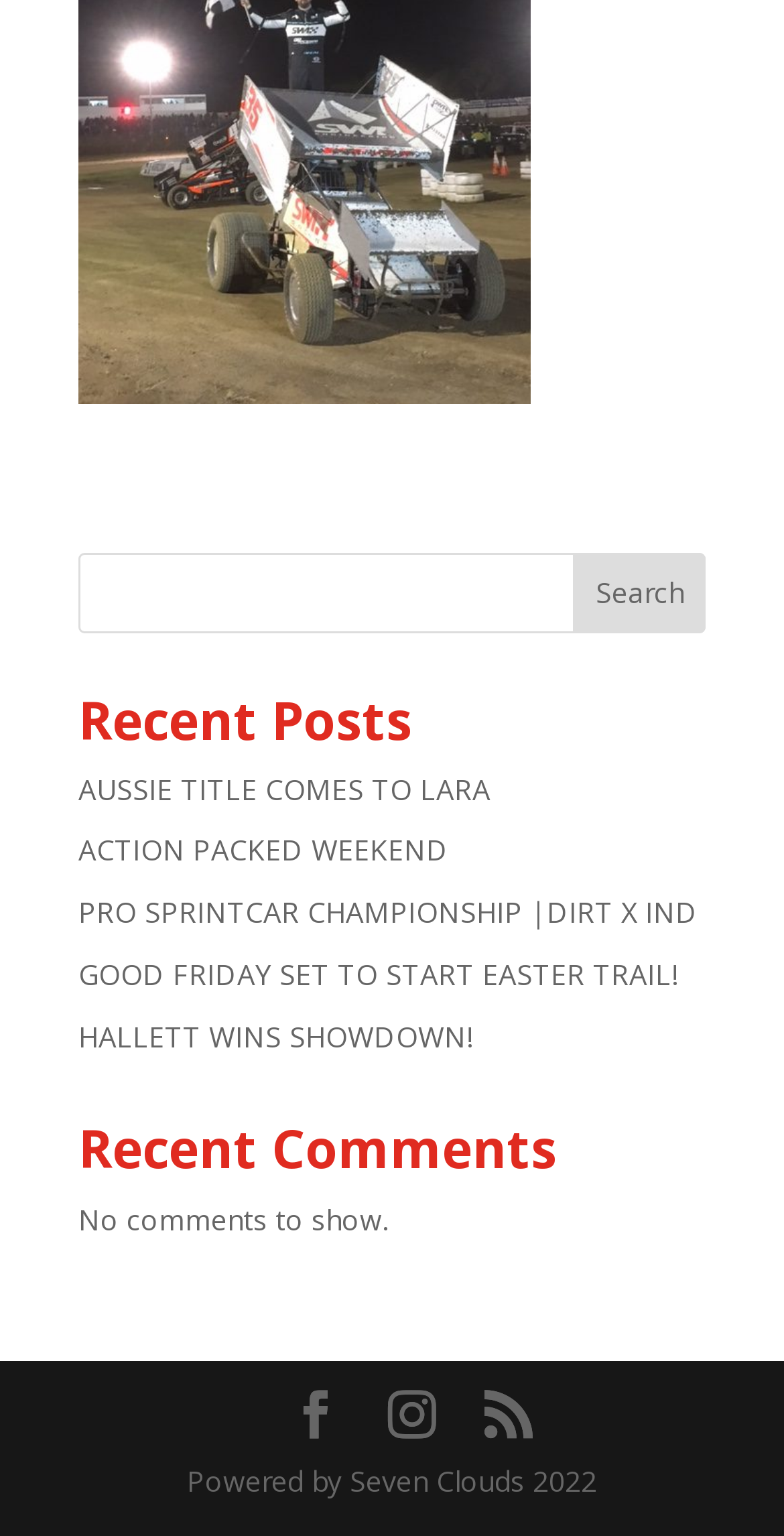What is the status of recent comments?
Please provide a detailed answer to the question.

The 'Recent Comments' section displays a static text 'No comments to show.', indicating that there are no recent comments to display on the webpage.